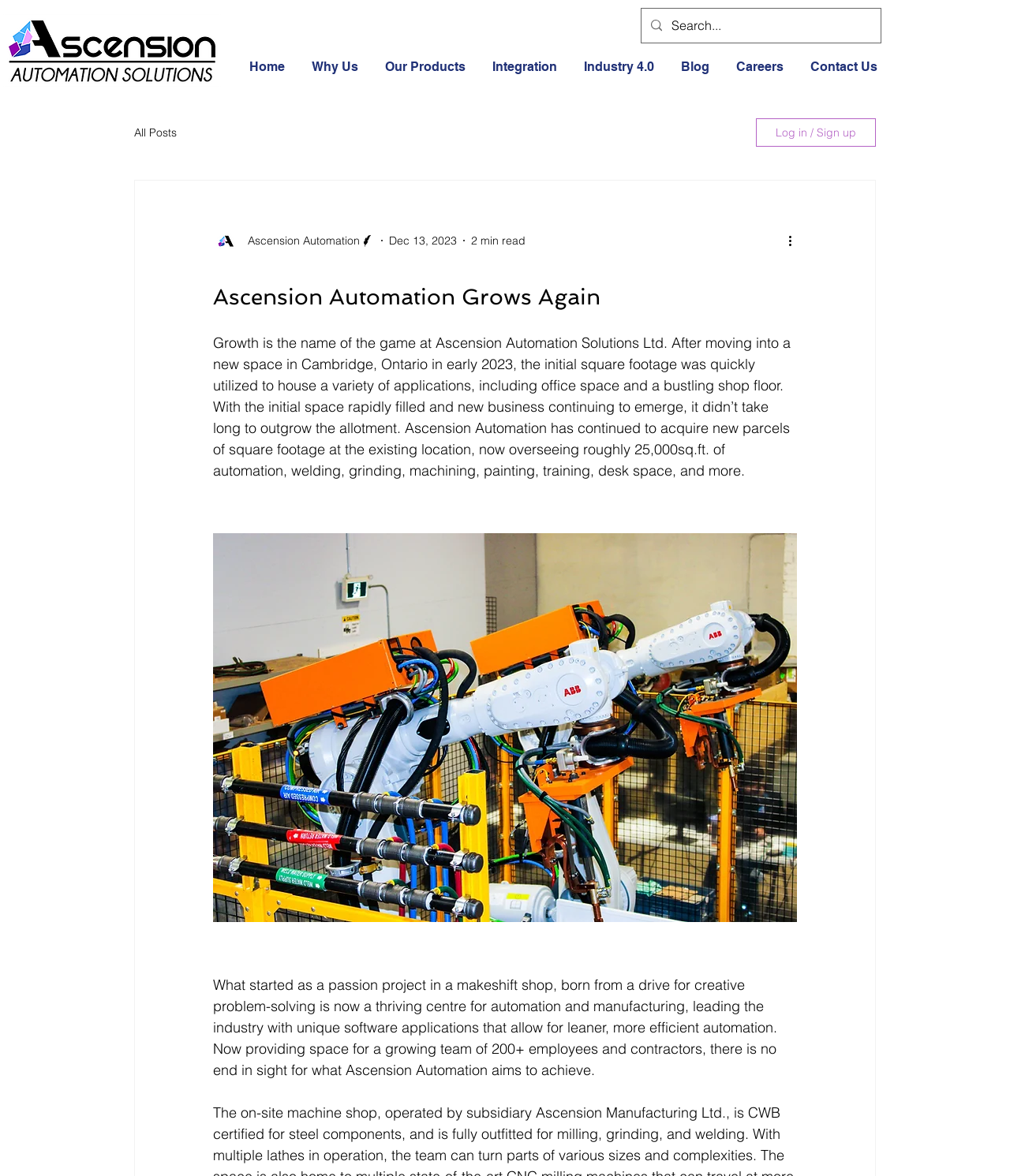Identify the bounding box coordinates of the specific part of the webpage to click to complete this instruction: "Search for something".

[0.665, 0.007, 0.839, 0.036]